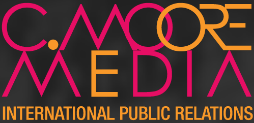Describe every aspect of the image in detail.

The image features the logo of C. Moore Media, a dynamic and colorful representation of the brand. The logo's bold design emphasizes the name "C. Moore MEDIA" in striking pink and orange hues, reflecting a modern and vibrant aesthetic. Below the name, the tagline "INTERNATIONAL PUBLIC RELATIONS" is displayed in a more understated font, indicating the company's focus on global communication strategies and public relations services. This logo probably serves as a key element in conveying the brand's identity on its website and other marketing materials.